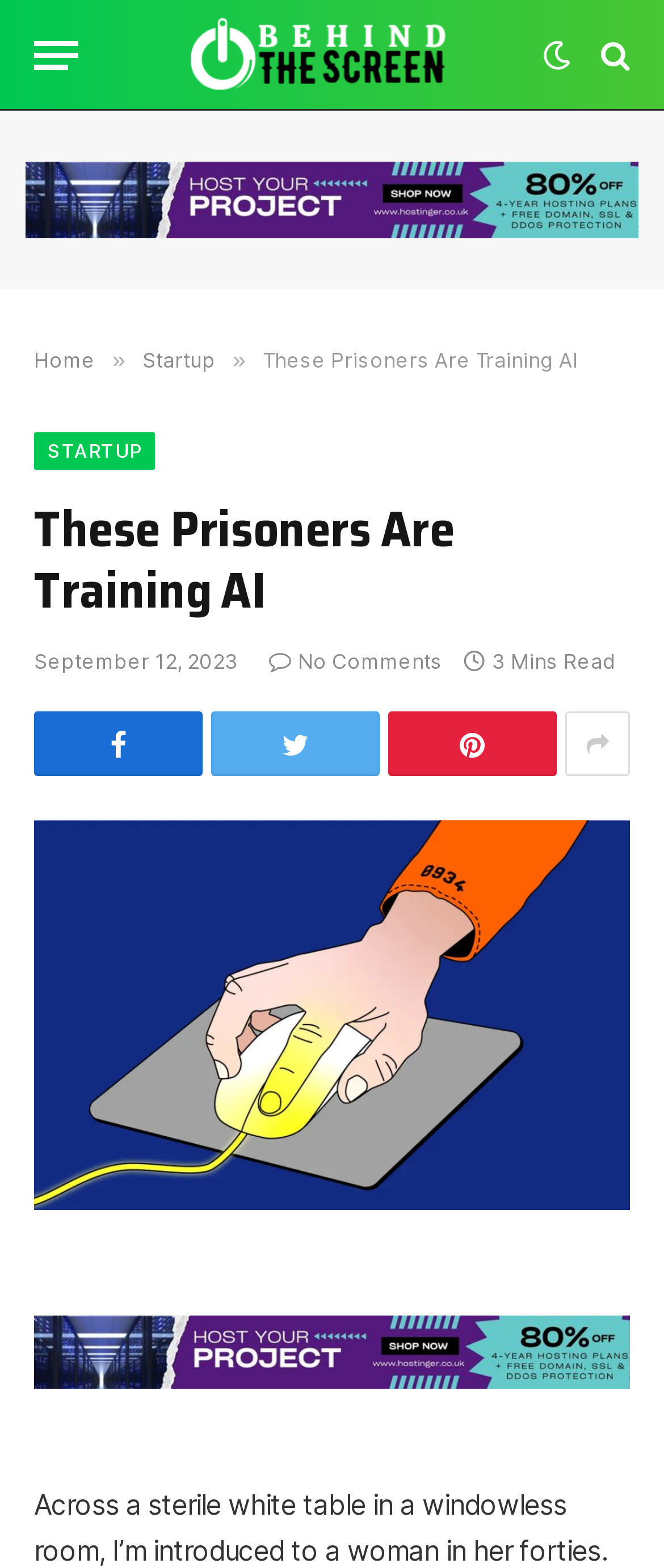Determine the bounding box coordinates of the clickable region to carry out the instruction: "Click the menu button".

[0.051, 0.011, 0.118, 0.06]